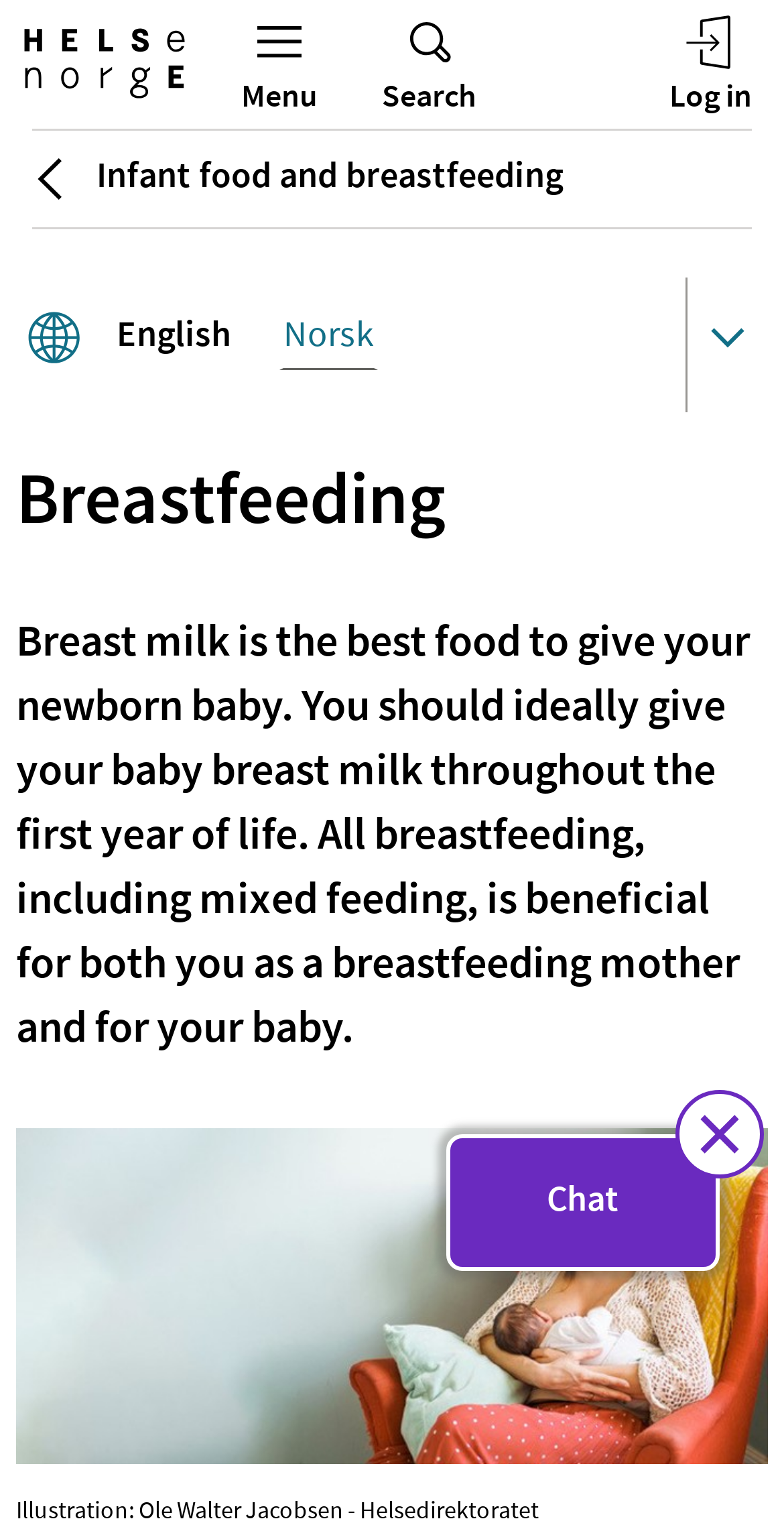Pinpoint the bounding box coordinates of the element you need to click to execute the following instruction: "Add a review". The bounding box should be represented by four float numbers between 0 and 1, in the format [left, top, right, bottom].

None